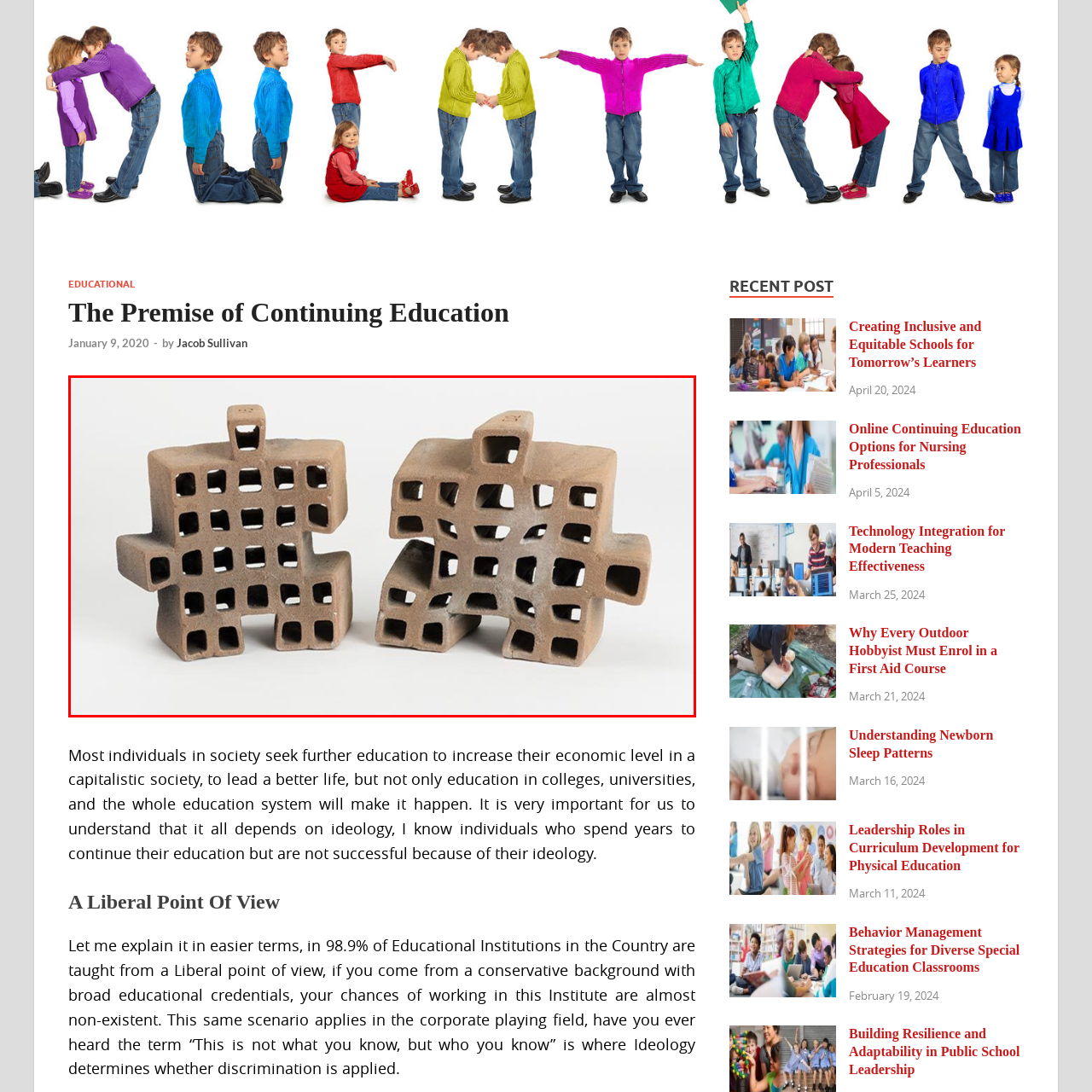Direct your attention to the segment of the image enclosed by the red boundary and answer the ensuing question in detail: How many open squares and rectangular shapes do the sculptures feature?

According to the caption, the sculptures feature multiple open squares and rectangular shapes, which create an intriguing interplay of light and shadow.